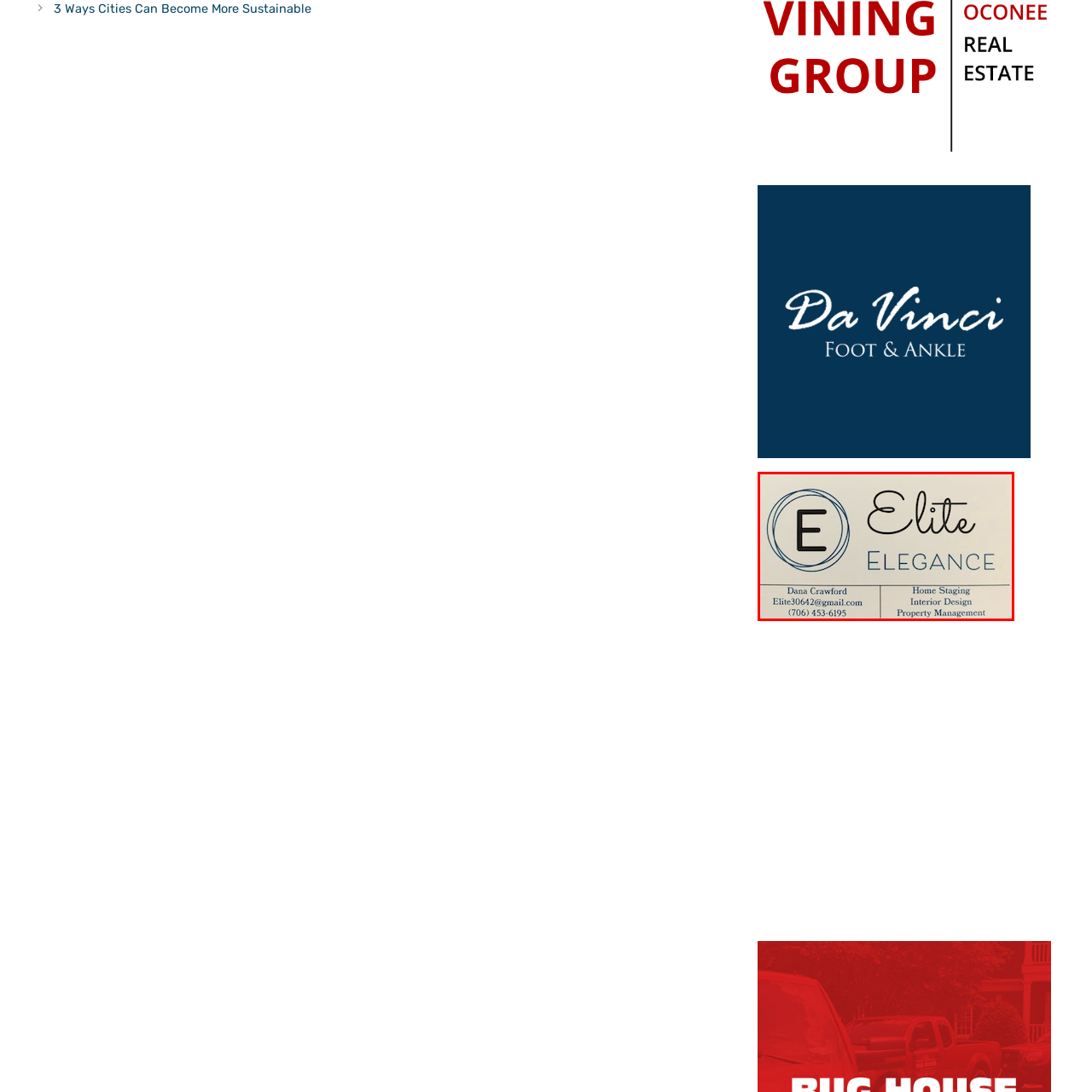Detail the contents of the image within the red outline in an elaborate manner.

The image displays a business card for "Elite Elegance," prominently featuring the initial letter "E" encircled in a stylish design. Below the elegant name, the card lists the contact information for Dana Crawford, including an email address (Elite30642@gmail.com) and a phone number ((706) 453-6195). The services offered by Elite Elegance are highlighted as "Home Staging," "Interior Design," and "Property Management," showcasing the company’s focus on enhancing living spaces and managing properties with a touch of sophistication. The overall design is sleek and professional, reflecting the brand's commitment to elegance in their offerings.